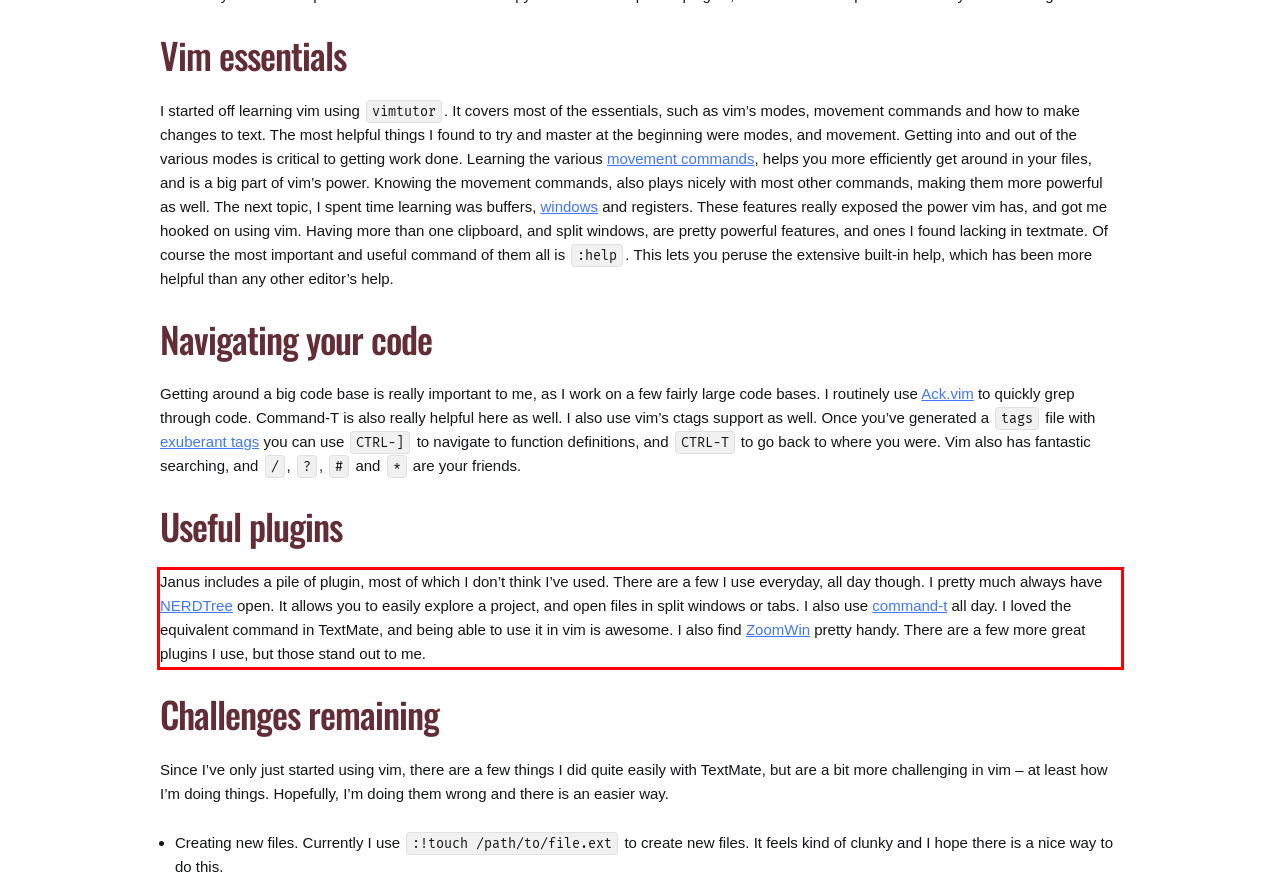Using the provided screenshot of a webpage, recognize and generate the text found within the red rectangle bounding box.

Janus includes a pile of plugin, most of which I don’t think I’ve used. There are a few I use everyday, all day though. I pretty much always have NERDTree open. It allows you to easily explore a project, and open files in split windows or tabs. I also use command-t all day. I loved the equivalent command in TextMate, and being able to use it in vim is awesome. I also find ZoomWin pretty handy. There are a few more great plugins I use, but those stand out to me.